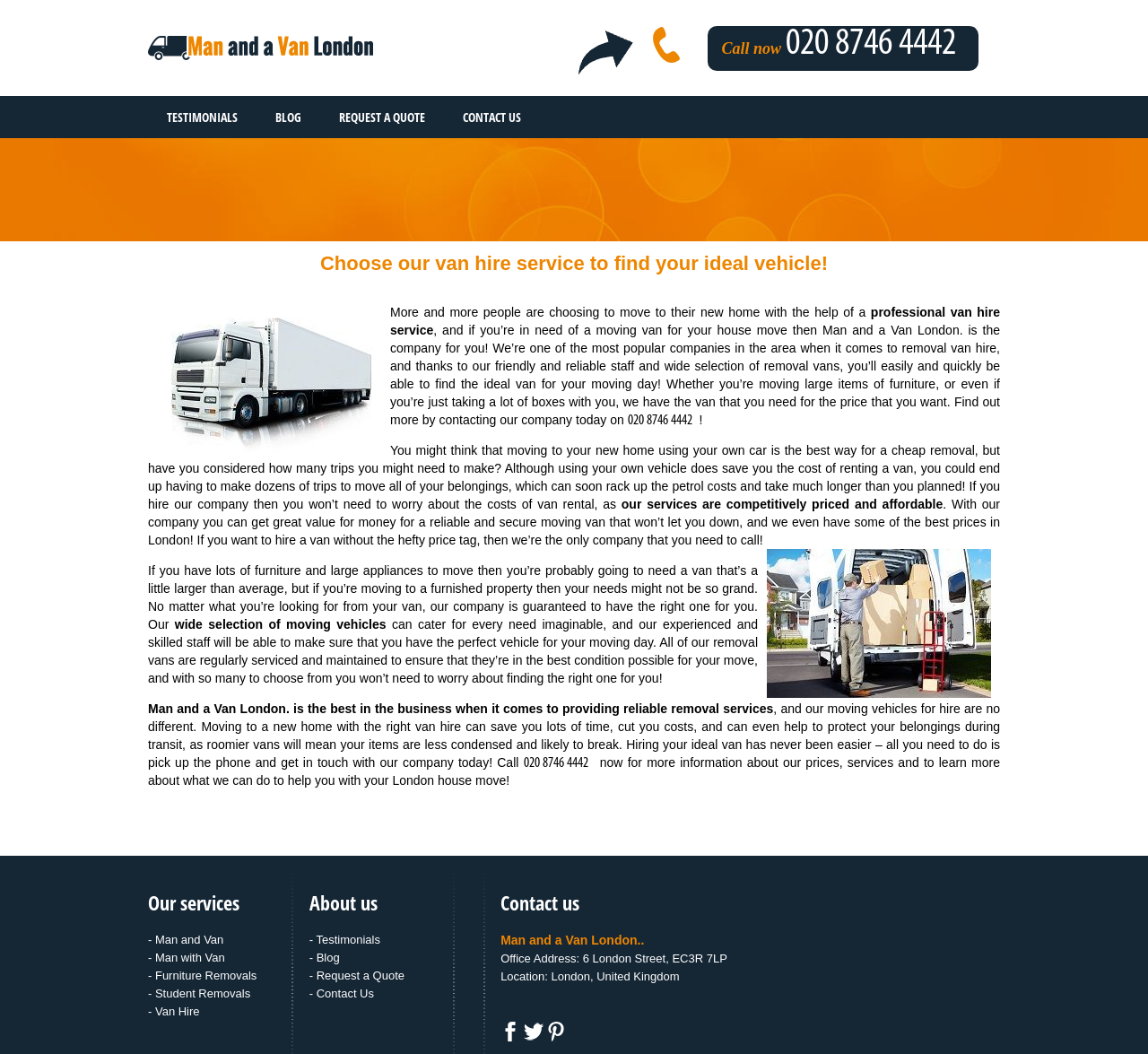Please mark the clickable region by giving the bounding box coordinates needed to complete this instruction: "Read the testimonials".

[0.129, 0.091, 0.223, 0.131]